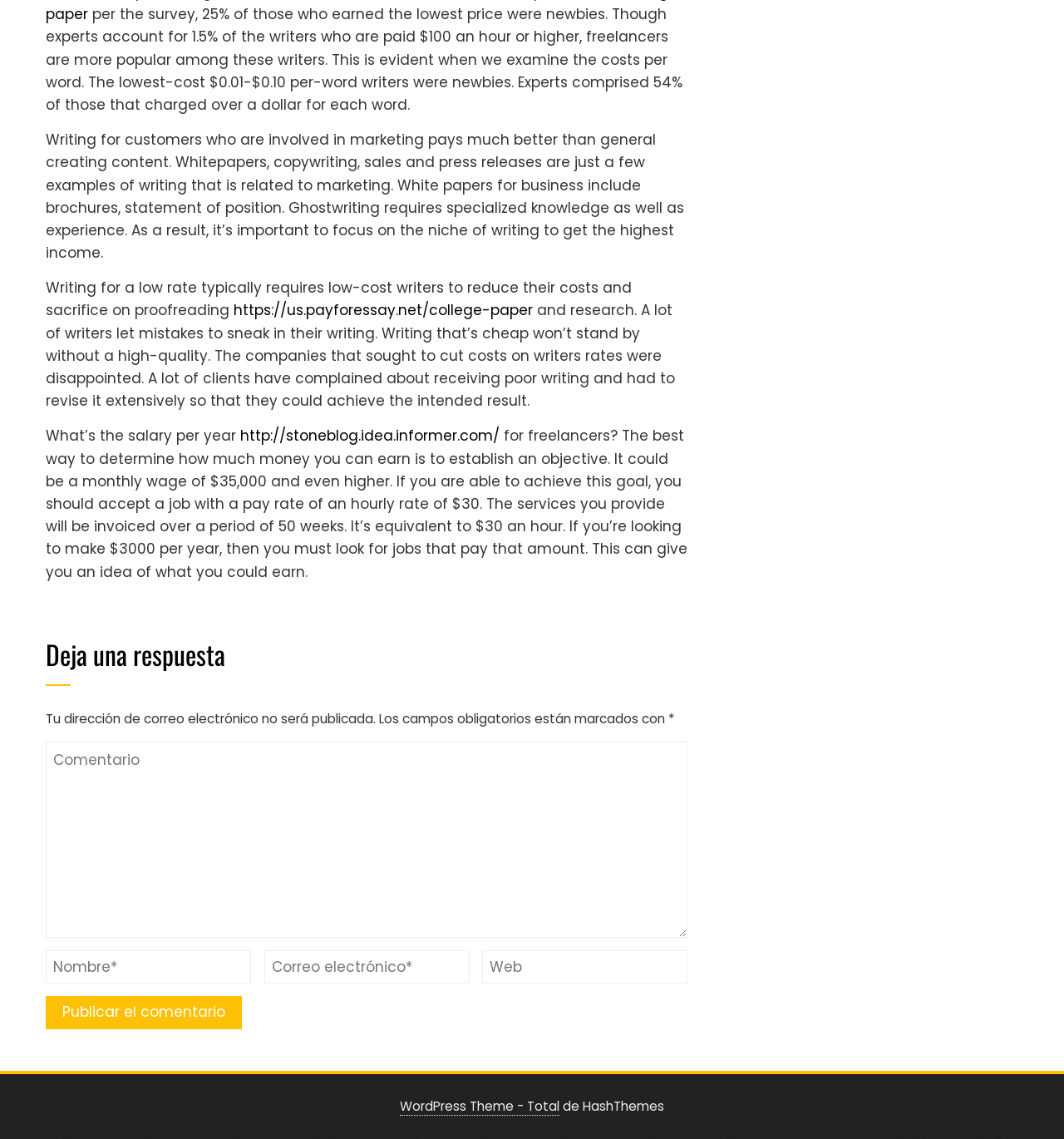Provide a brief response in the form of a single word or phrase:
What is the purpose of proofreading in writing?

To avoid mistakes